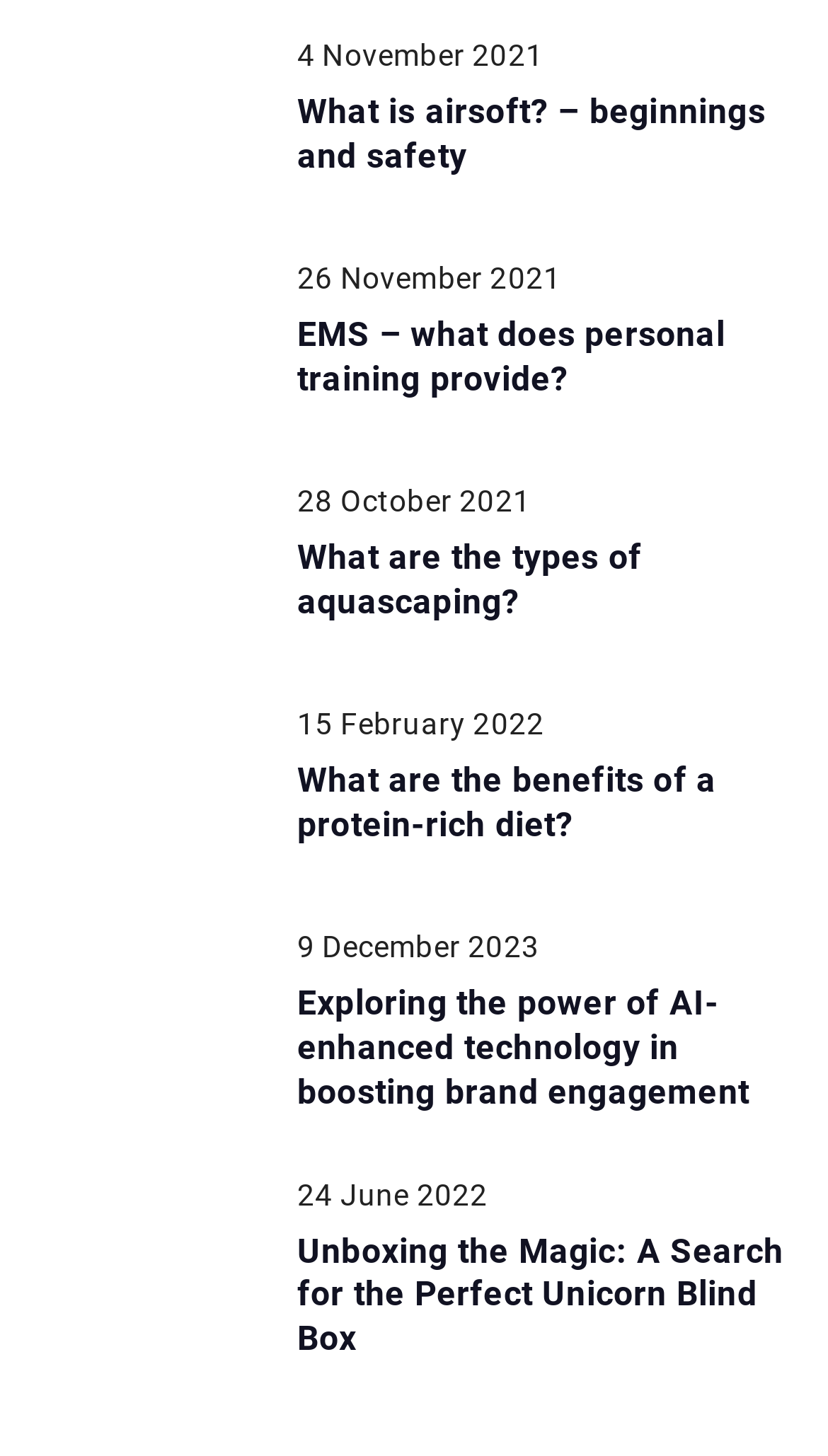Locate the coordinates of the bounding box for the clickable region that fulfills this instruction: "Read about what is airsoft".

[0.038, 0.028, 0.321, 0.137]